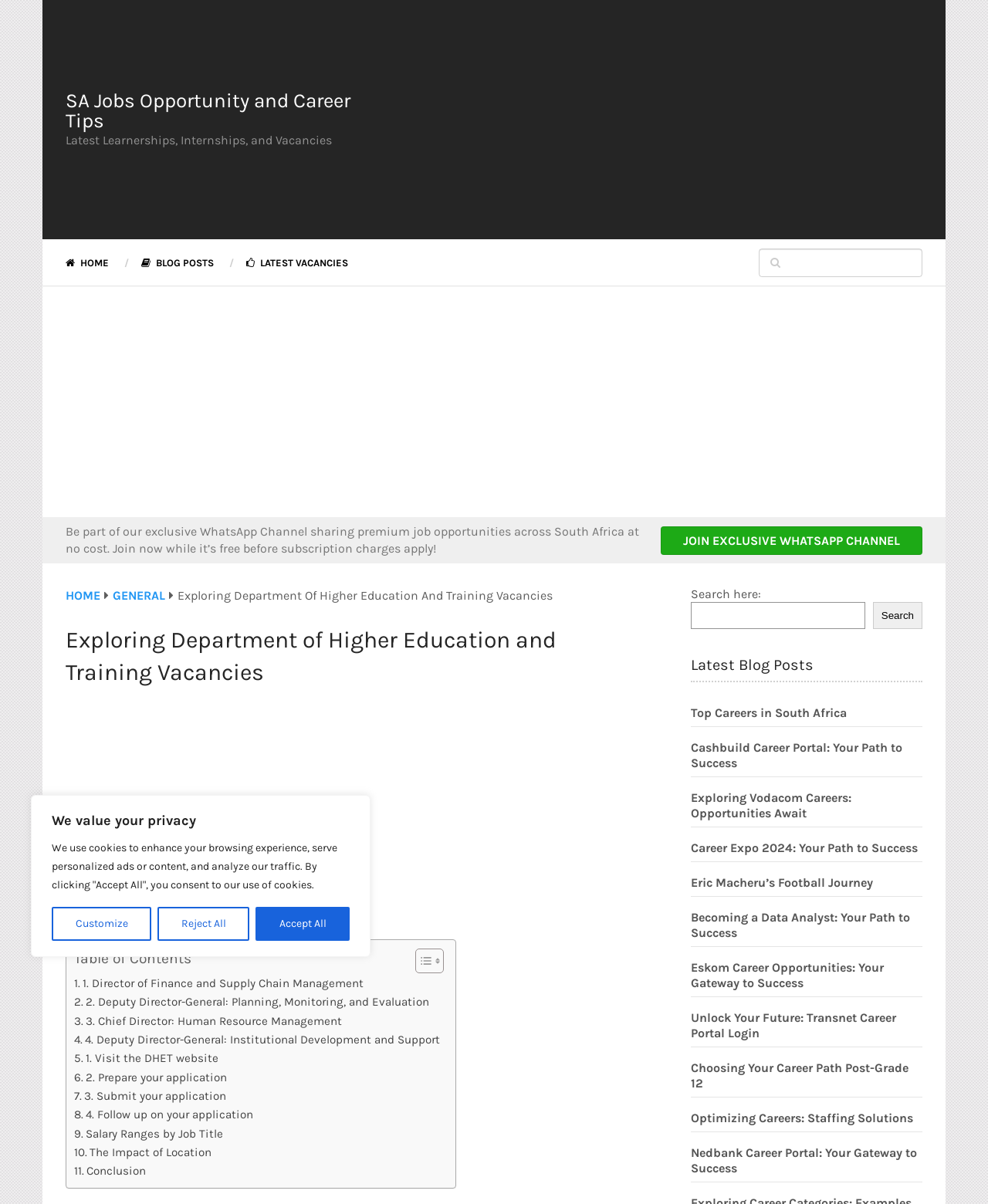Can you provide the bounding box coordinates for the element that should be clicked to implement the instruction: "Search"?

None